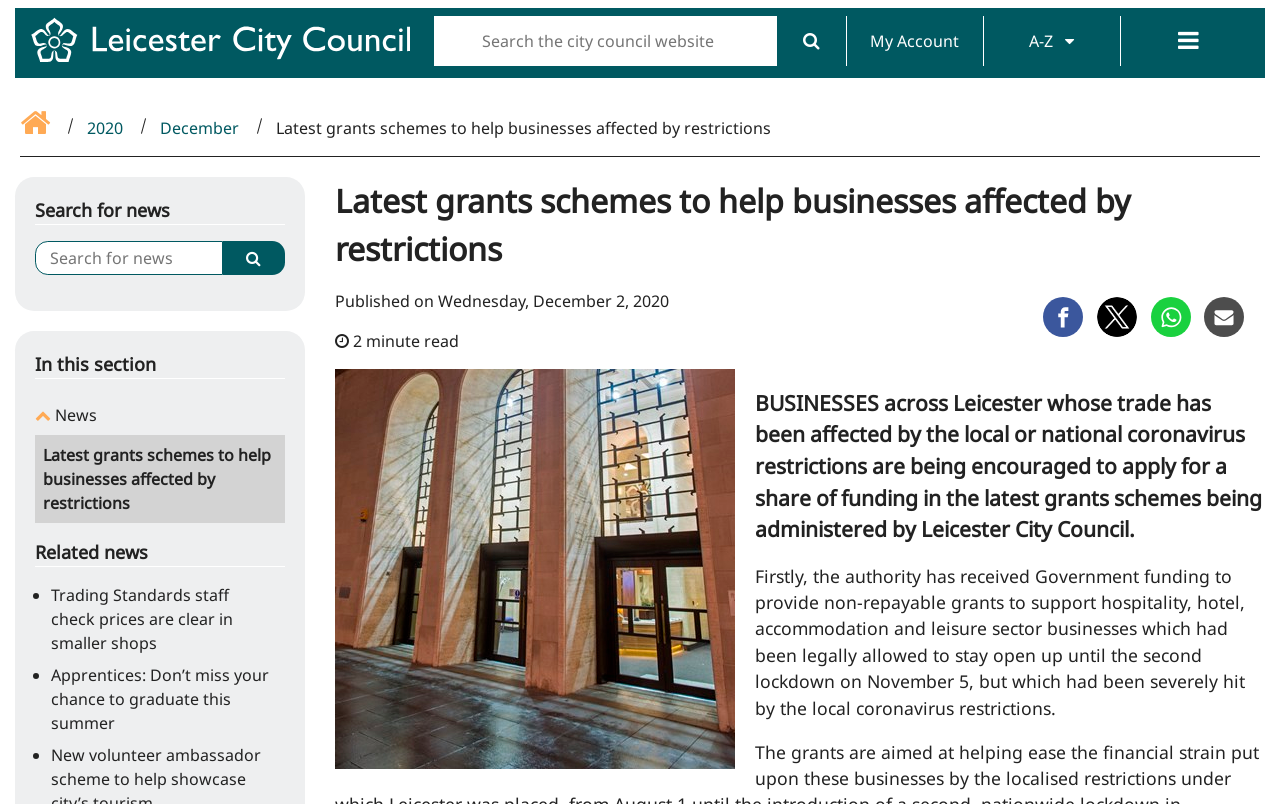Locate the bounding box coordinates of the area where you should click to accomplish the instruction: "Adjust the interest rate slider".

None